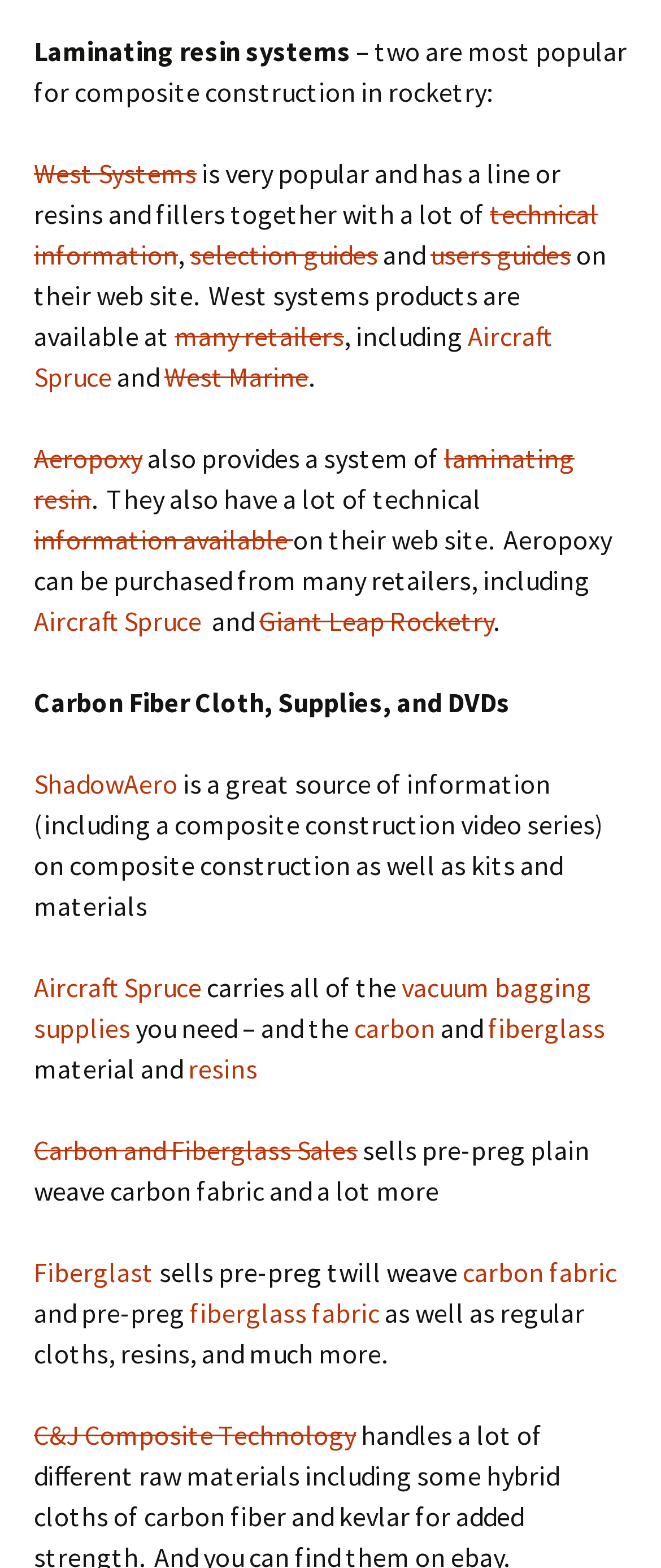Given the element description "selection guides", identify the bounding box of the corresponding UI element.

[0.287, 0.151, 0.572, 0.173]